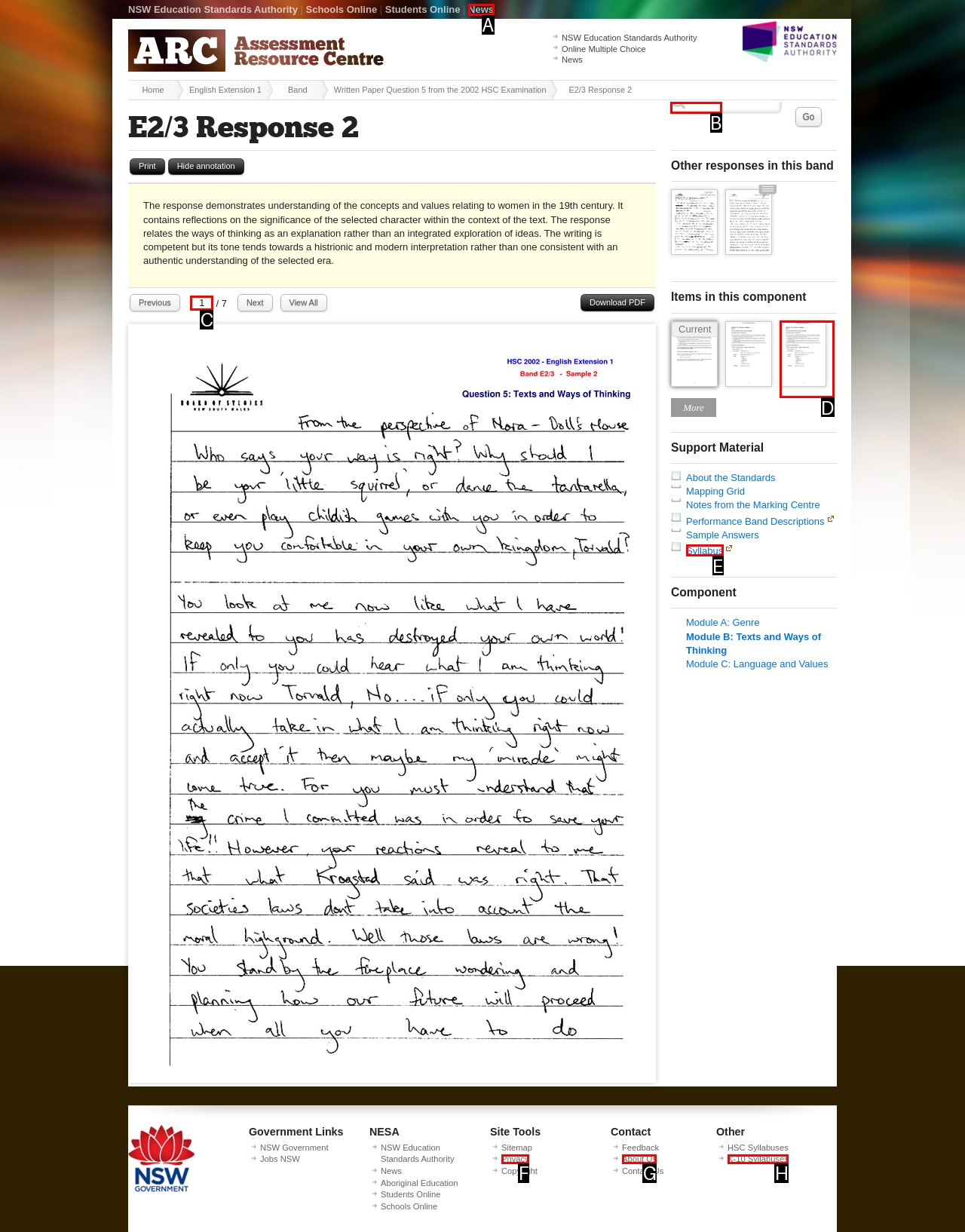Point out the HTML element I should click to achieve the following: Search the site Reply with the letter of the selected element.

B